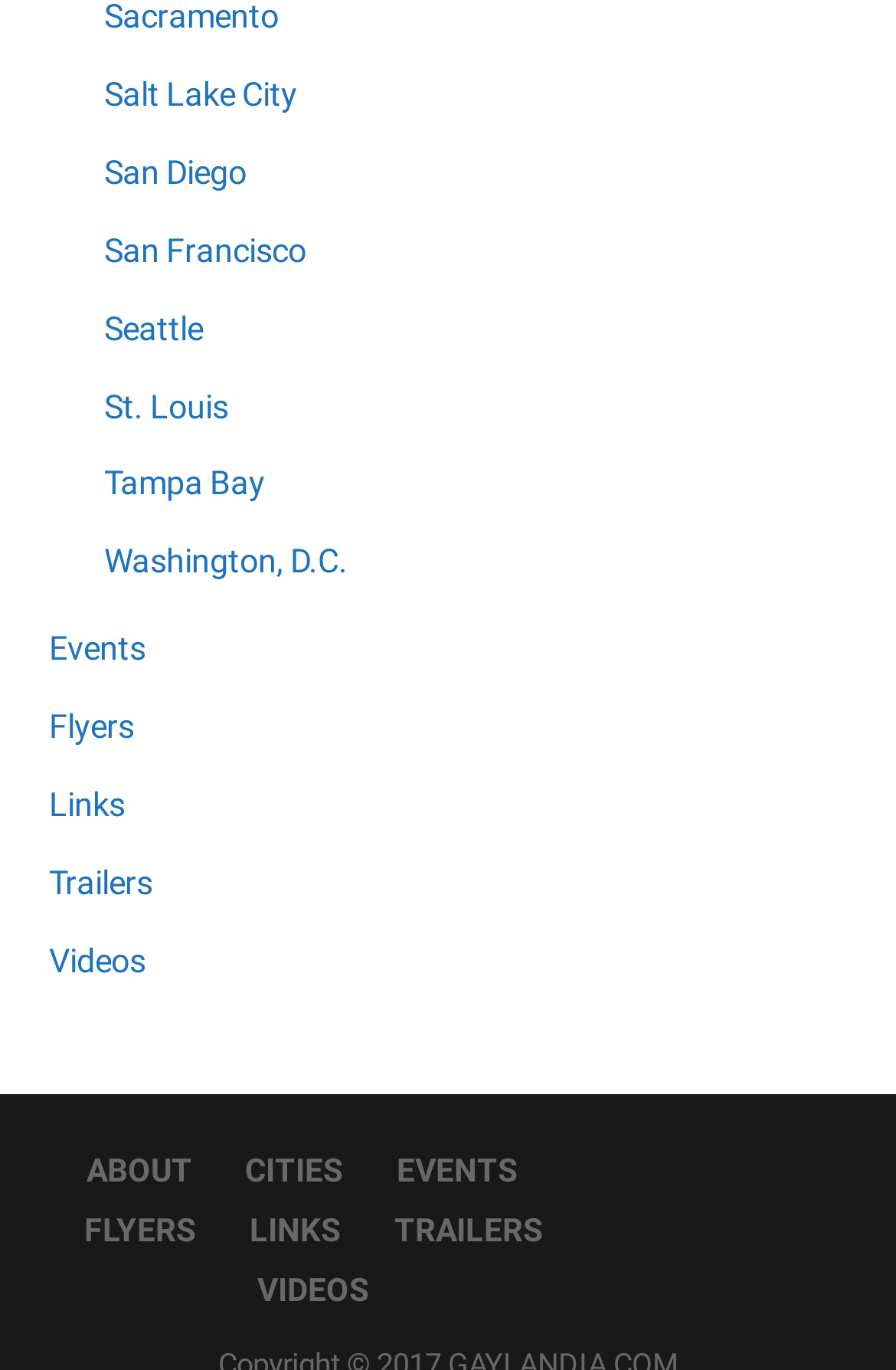Please answer the following question using a single word or phrase: 
What is the second link on the bottom section?

CITIES